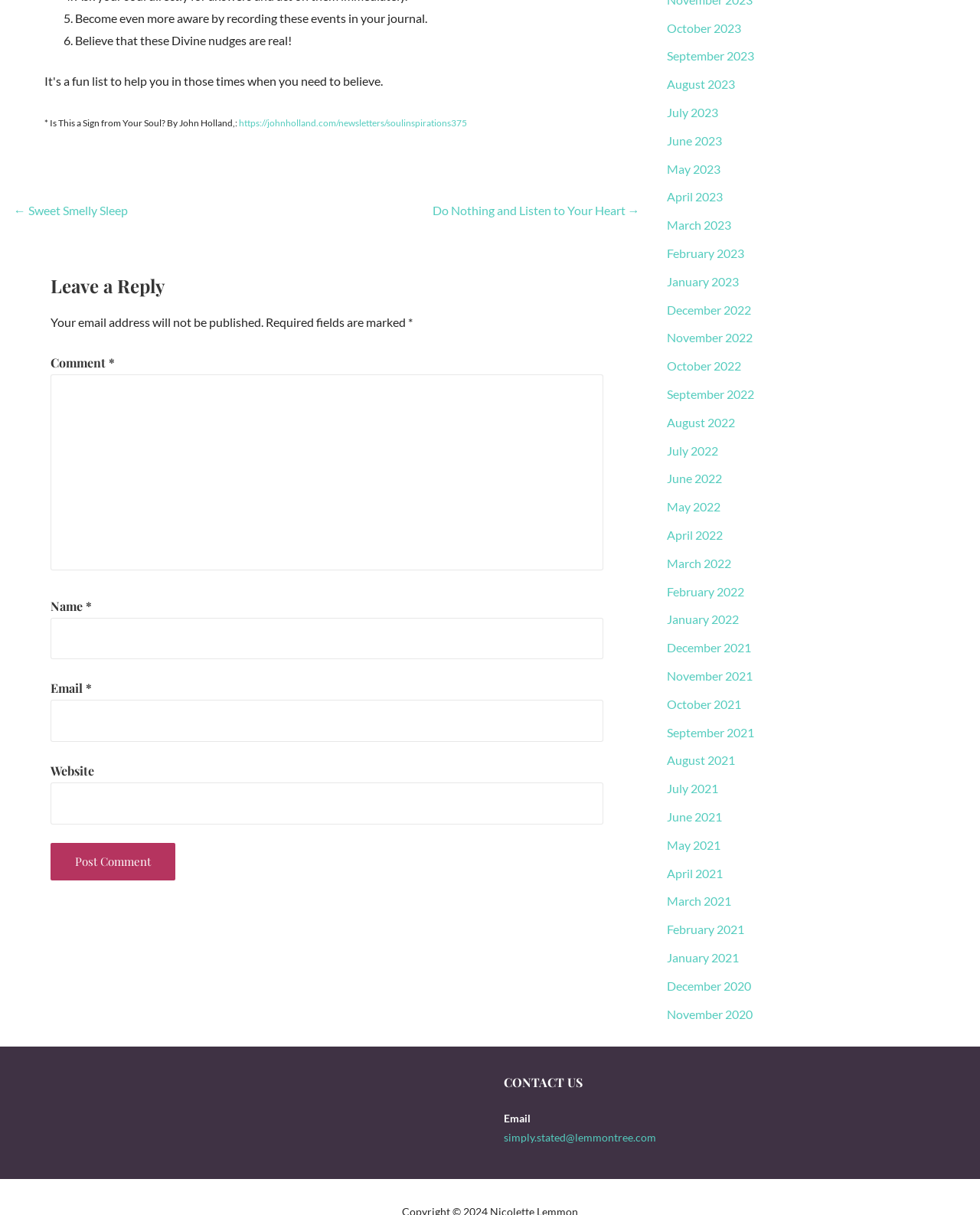How many months are listed in the archive section?
Refer to the image and provide a one-word or short phrase answer.

24